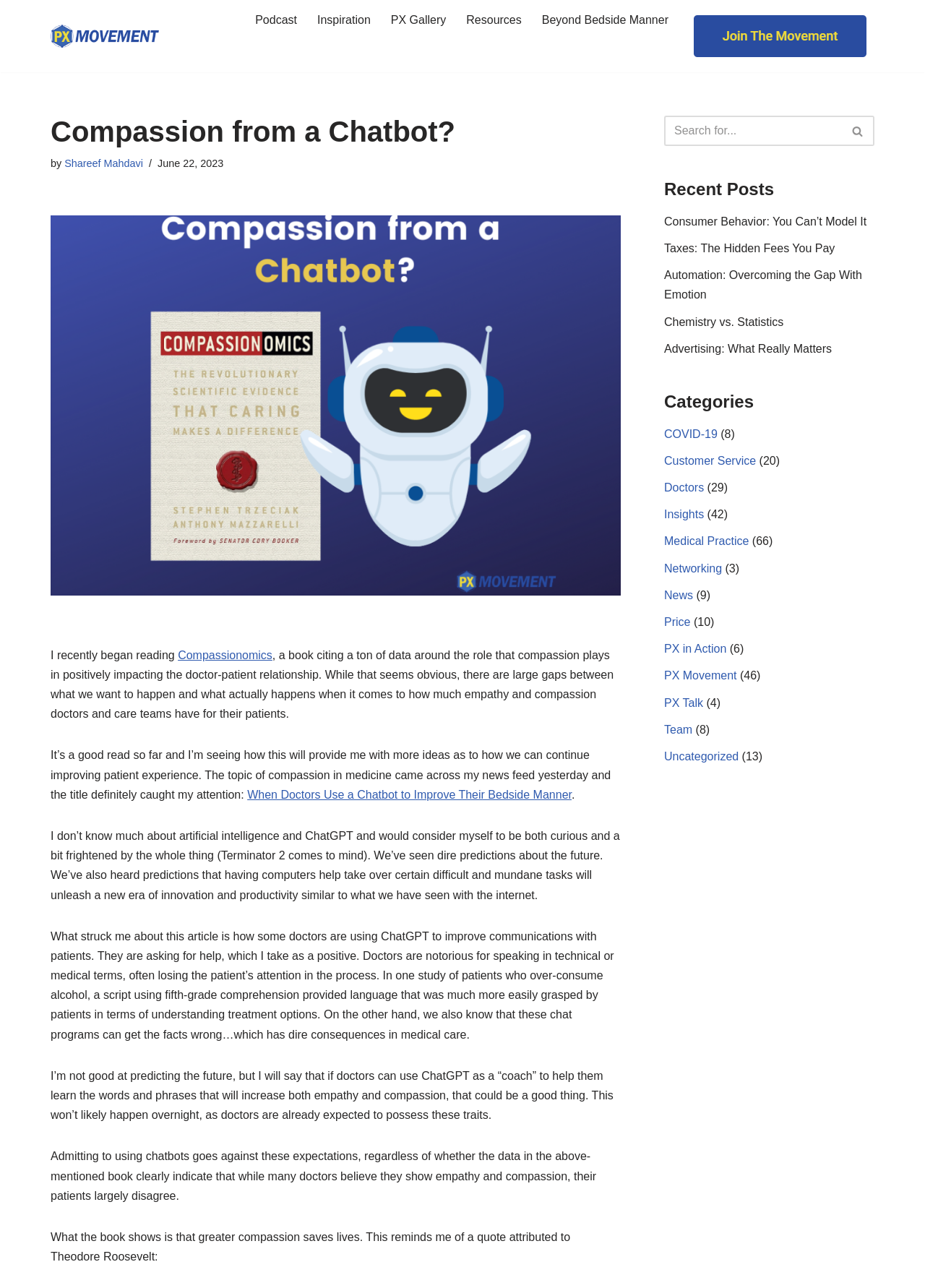Please provide the bounding box coordinates for the element that needs to be clicked to perform the following instruction: "Go to the 'Resources' page". The coordinates should be given as four float numbers between 0 and 1, i.e., [left, top, right, bottom].

[0.504, 0.008, 0.564, 0.023]